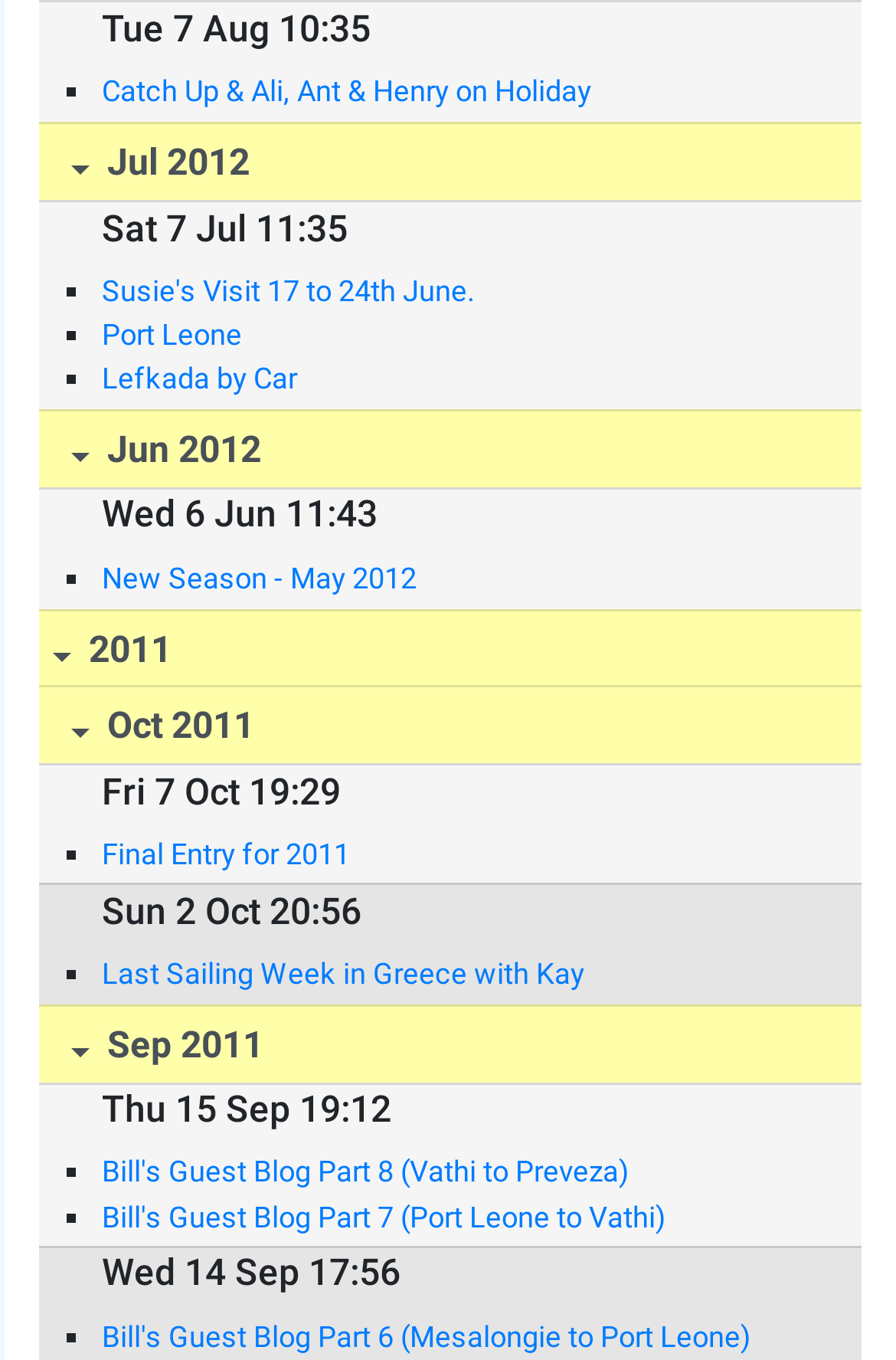Provide your answer to the question using just one word or phrase: How many headings are there on this webpage?

7